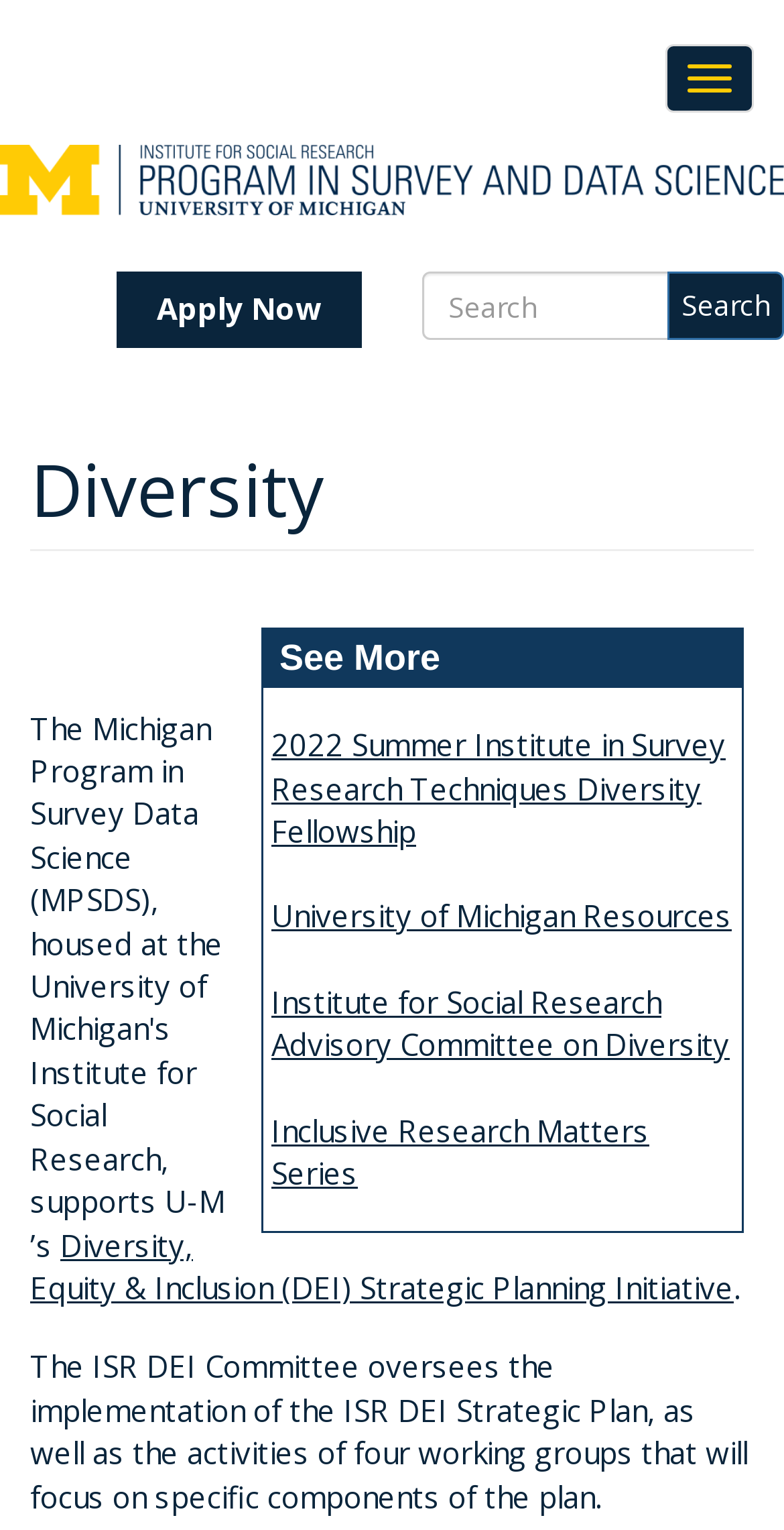Using the webpage screenshot and the element description Apply Now, determine the bounding box coordinates. Specify the coordinates in the format (top-left x, top-left y, bottom-right x, bottom-right y) with values ranging from 0 to 1.

[0.149, 0.178, 0.462, 0.227]